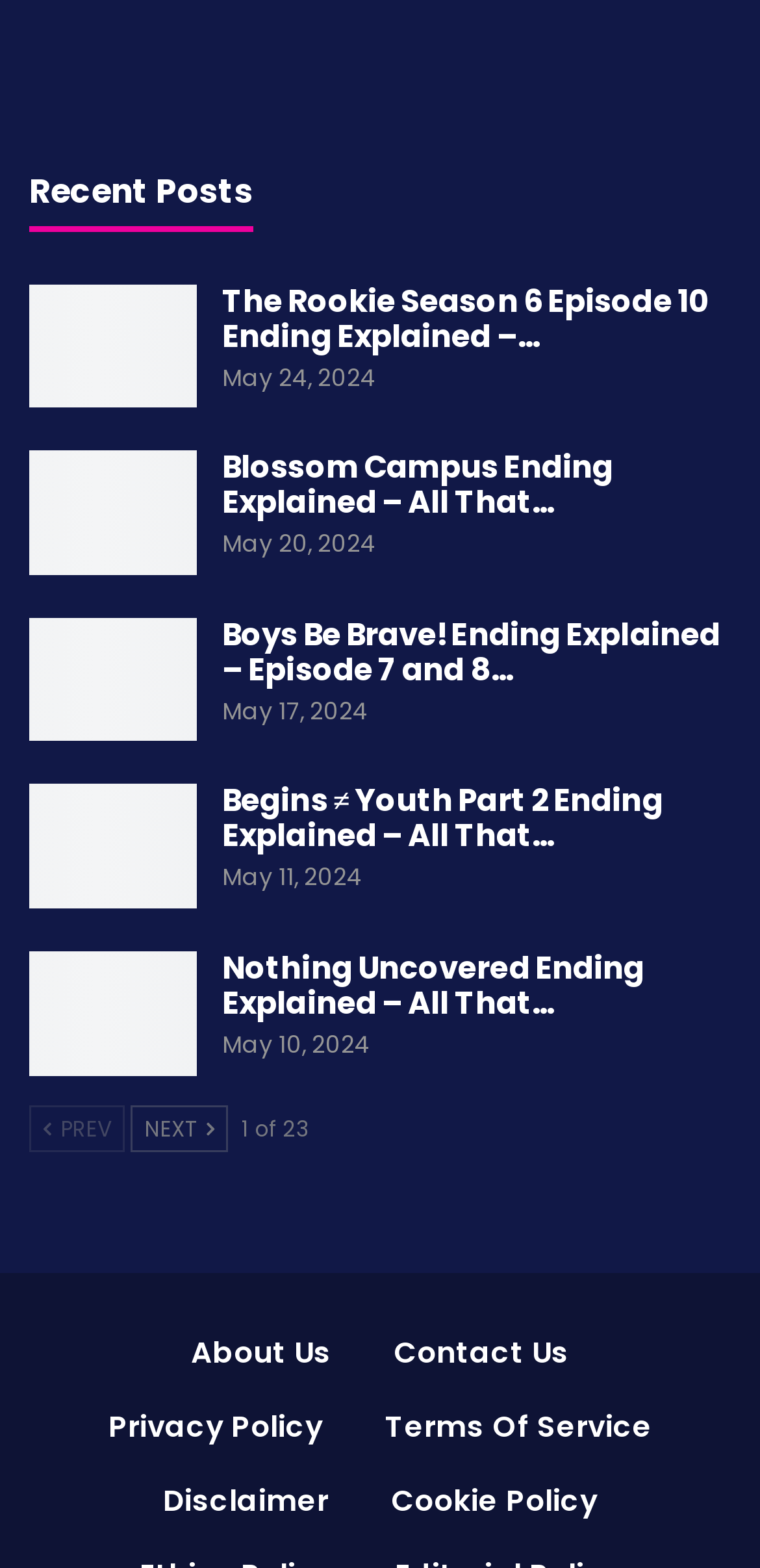Using the given element description, provide the bounding box coordinates (top-left x, top-left y, bottom-right x, bottom-right y) for the corresponding UI element in the screenshot: Terms of Service

[0.506, 0.896, 0.858, 0.922]